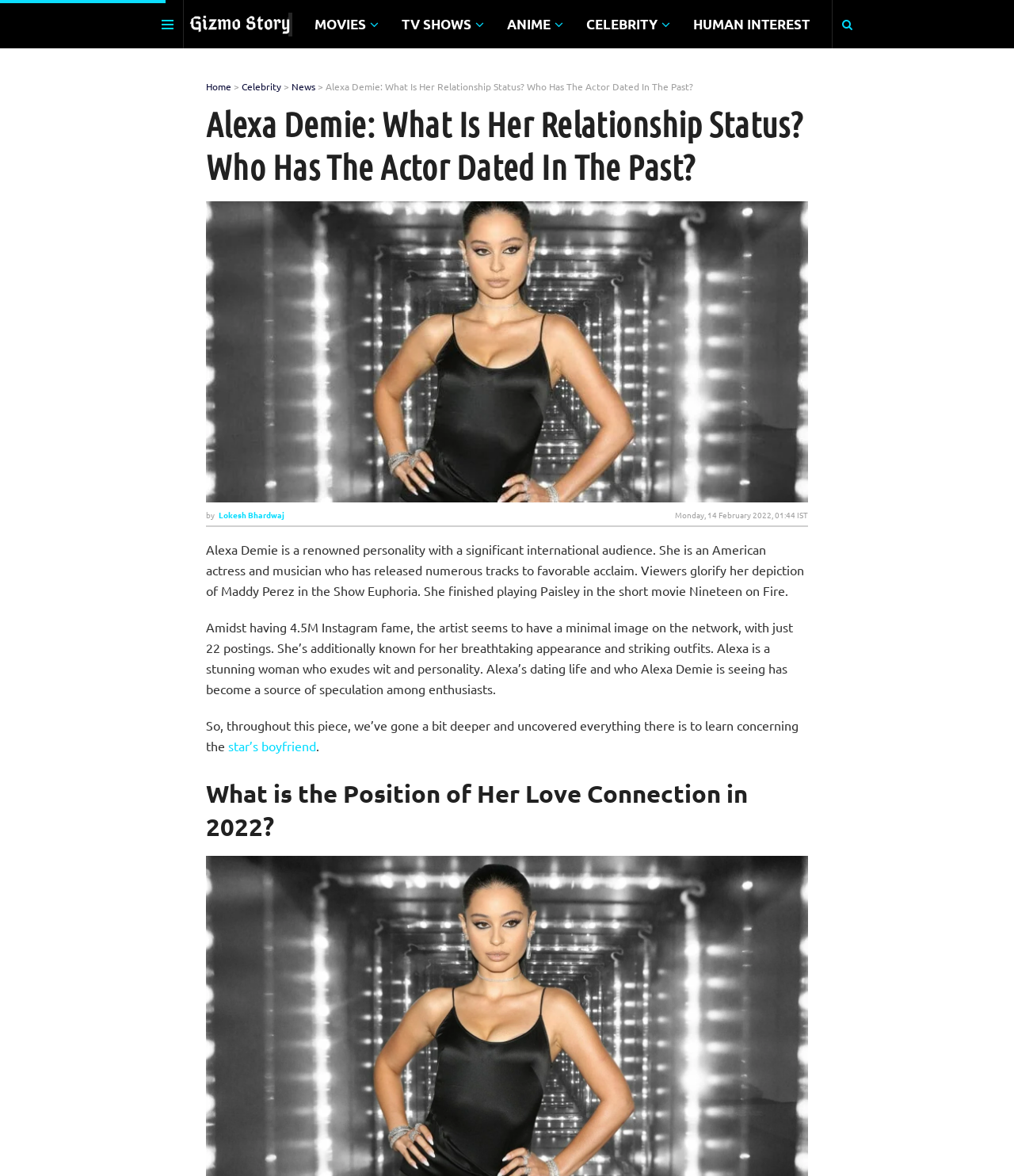How many Instagram followers does Alexa Demie have?
Craft a detailed and extensive response to the question.

According to the webpage content, amidst having a minimal image on the network with just 22 postings, Alexa Demie seems to have a significant following on Instagram with 4.5 million followers.